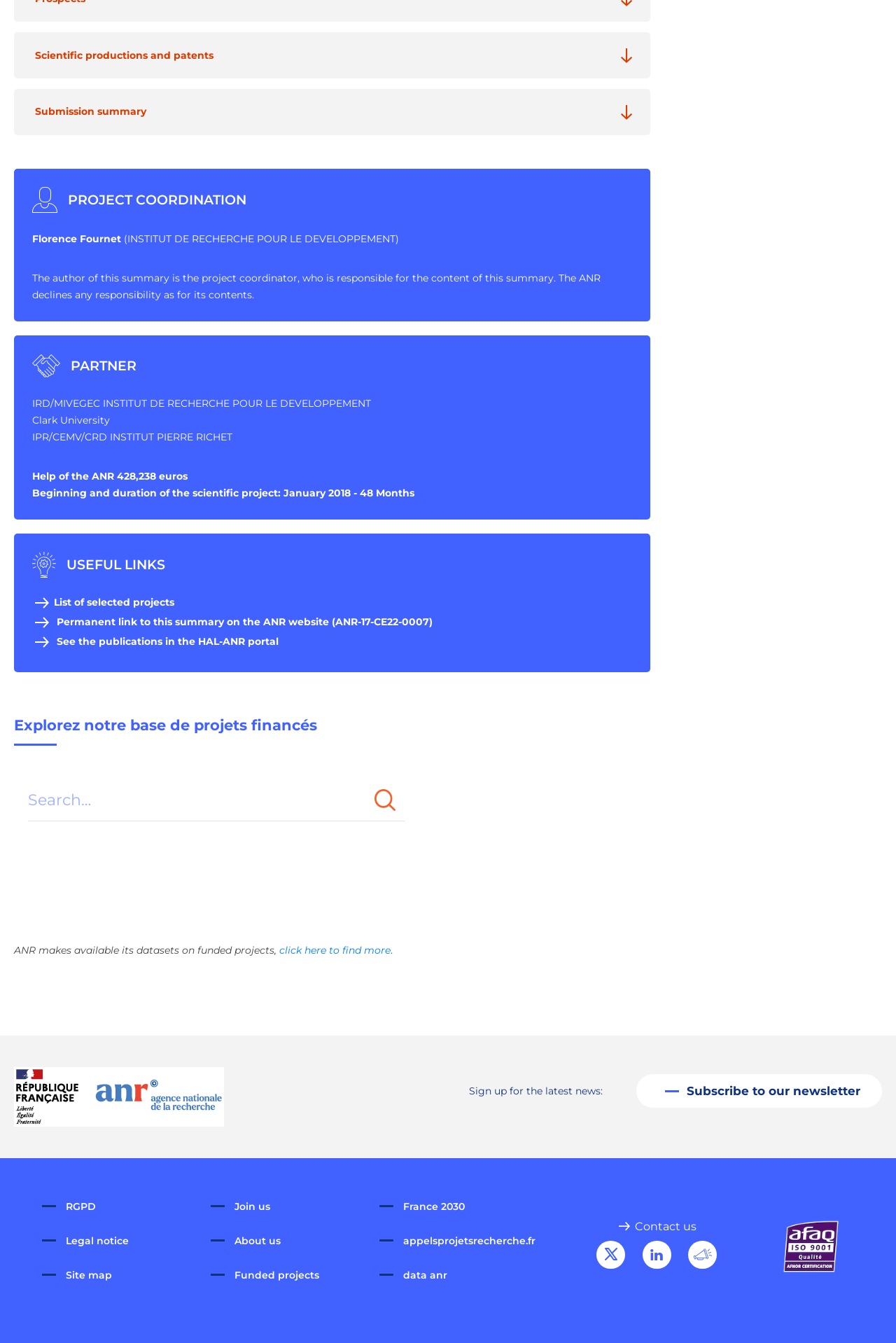Answer in one word or a short phrase: 
What is the link to the list of selected projects?

List of selected projects